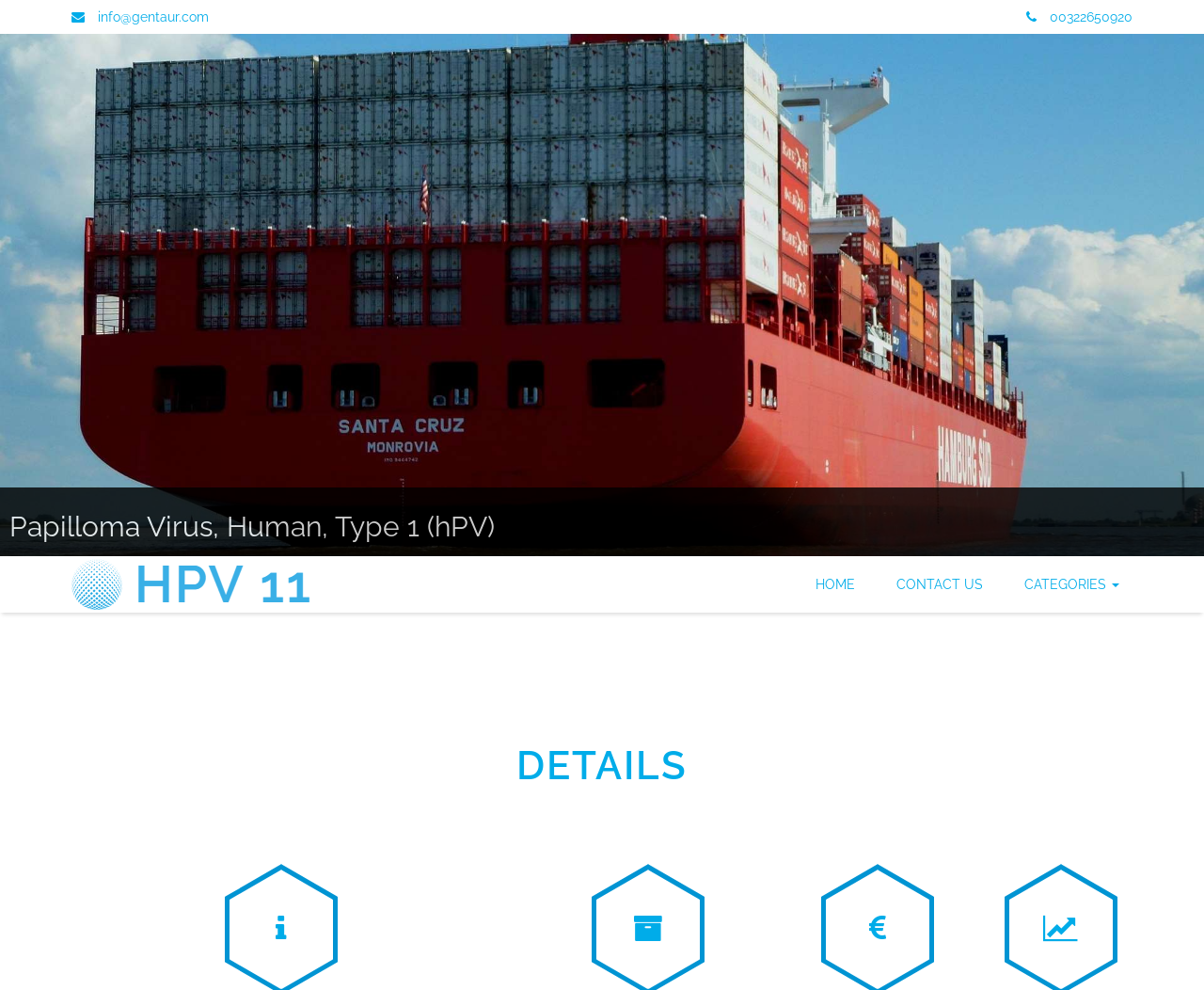Utilize the details in the image to thoroughly answer the following question: What is the phone number to call?

I found the phone number by looking at the link element with the OCR text ' 00322650920' at the top of the webpage.